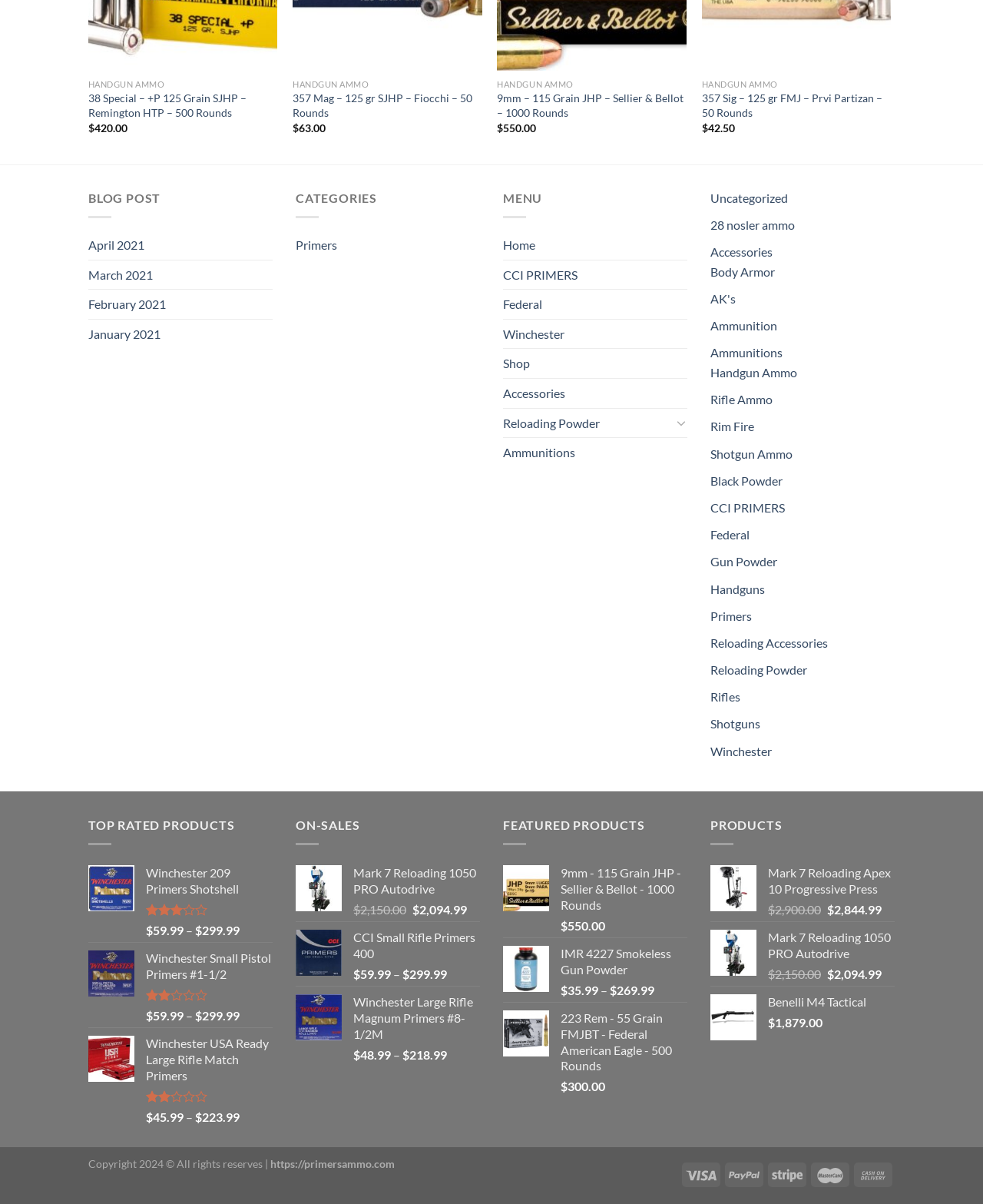What type of products are listed under 'TOP RATED PRODUCTS'?
Give a detailed explanation using the information visible in the image.

I looked at the 'TOP RATED PRODUCTS' section and noticed that all the listed products are related to primers, such as 'Winchester 209 Primers', 'Winchester Small Pistol Primers #1-1/2', and 'Winchester USA Ready Large Rifle Match Primers'.